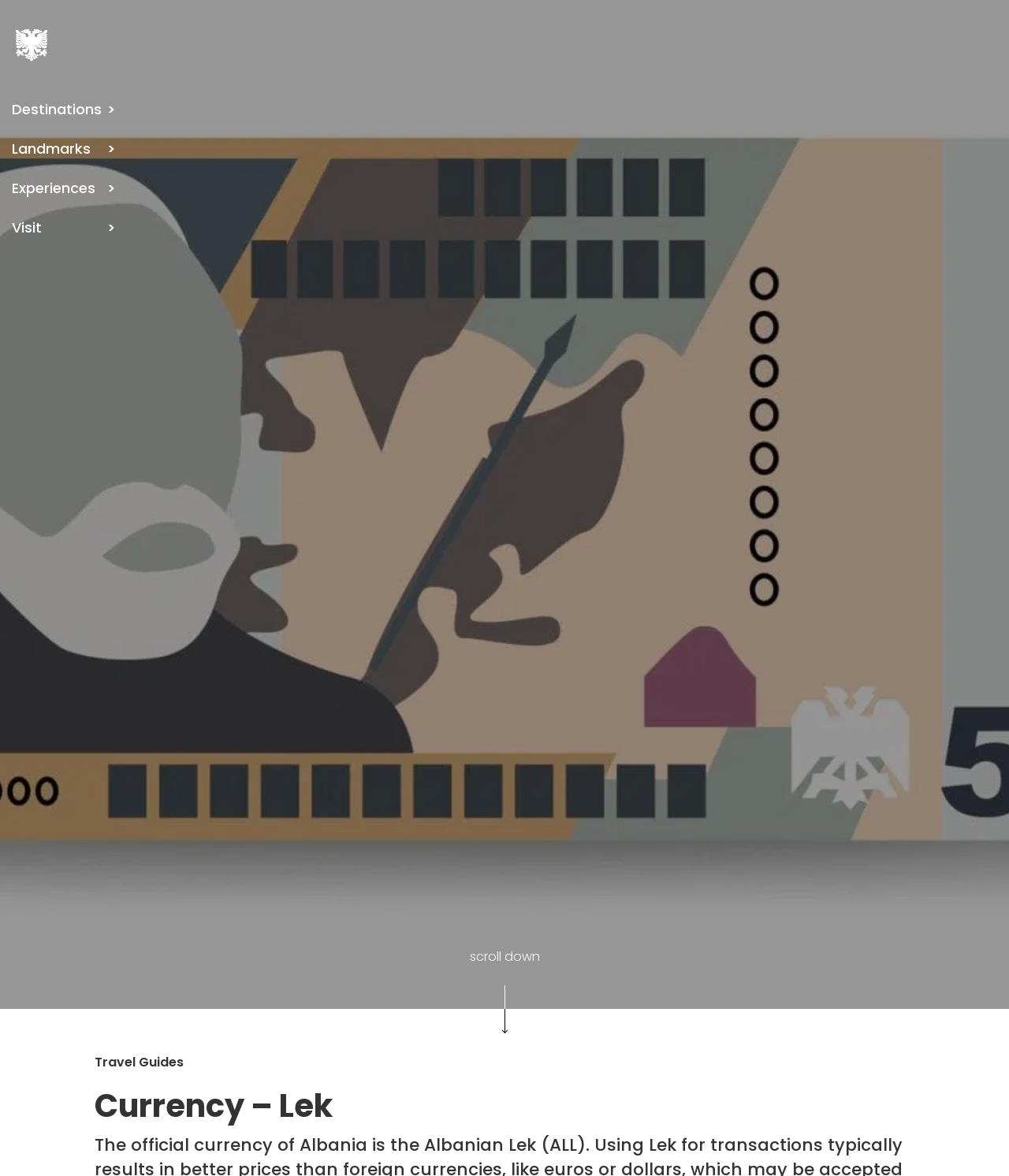Identify the bounding box coordinates of the clickable section necessary to follow the following instruction: "Click on the 'Visit' button". The coordinates should be presented as four float numbers from 0 to 1, i.e., [left, top, right, bottom].

[0.012, 0.188, 0.101, 0.2]